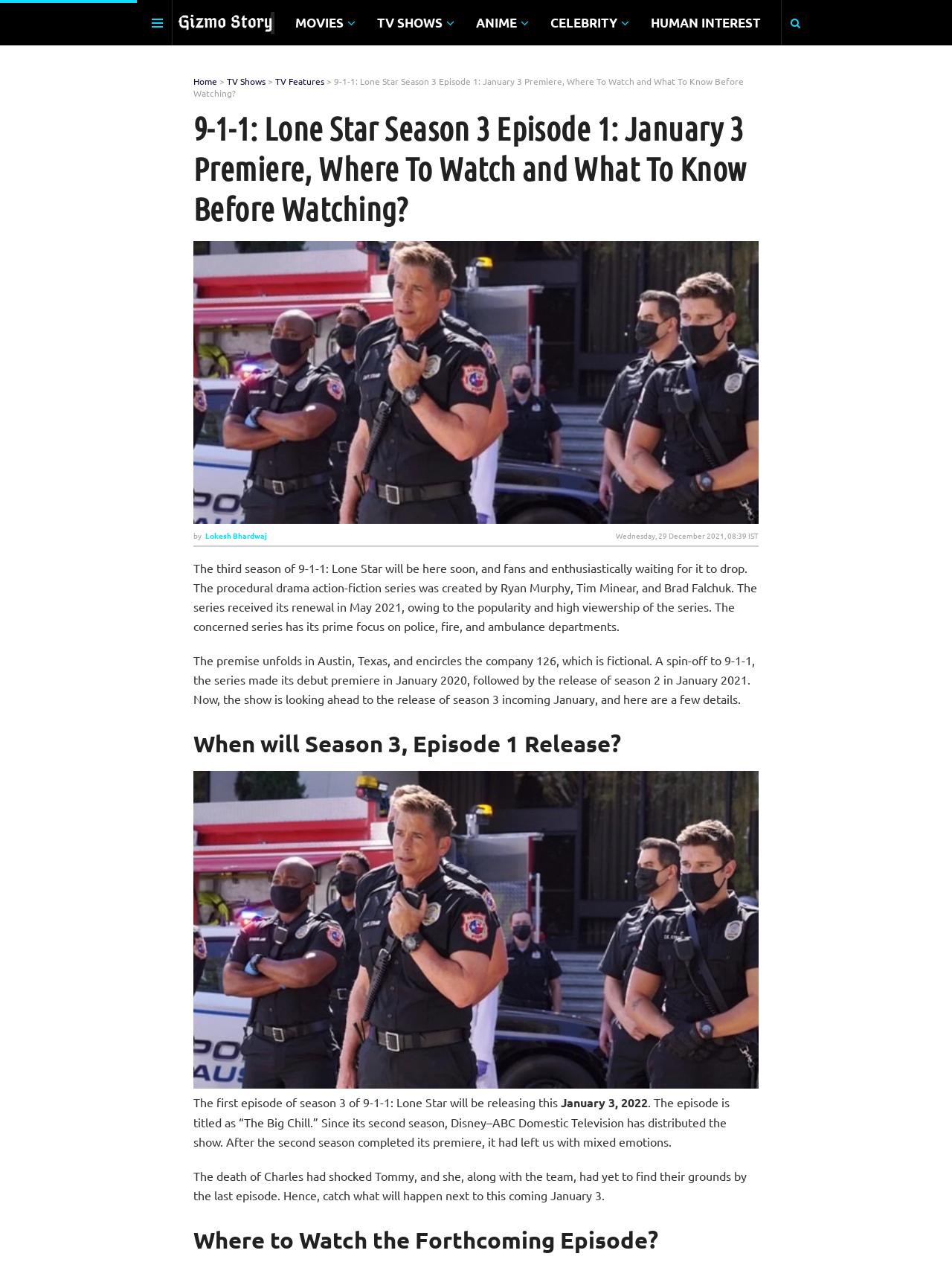Please provide a detailed answer to the question below by examining the image:
Who created the TV series?

The creators of the TV series are mentioned in the static text element, which are Ryan Murphy, Tim Minear, and Brad Falchuk.